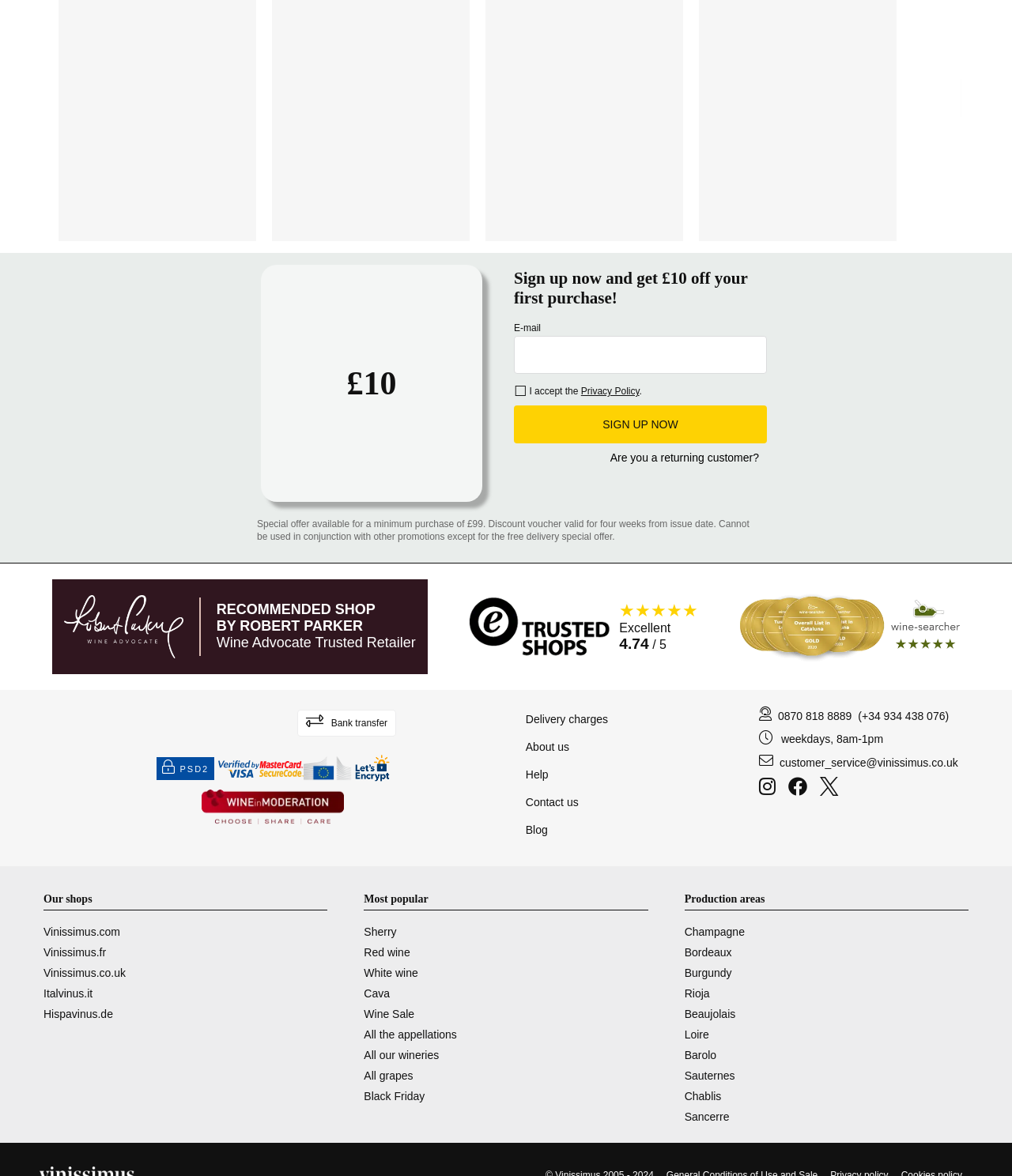From the webpage screenshot, identify the region described by 0870 818 8889. Provide the bounding box coordinates as (top-left x, top-left y, bottom-right x, bottom-right y), with each value being a floating point number between 0 and 1.

[0.769, 0.6, 0.842, 0.617]